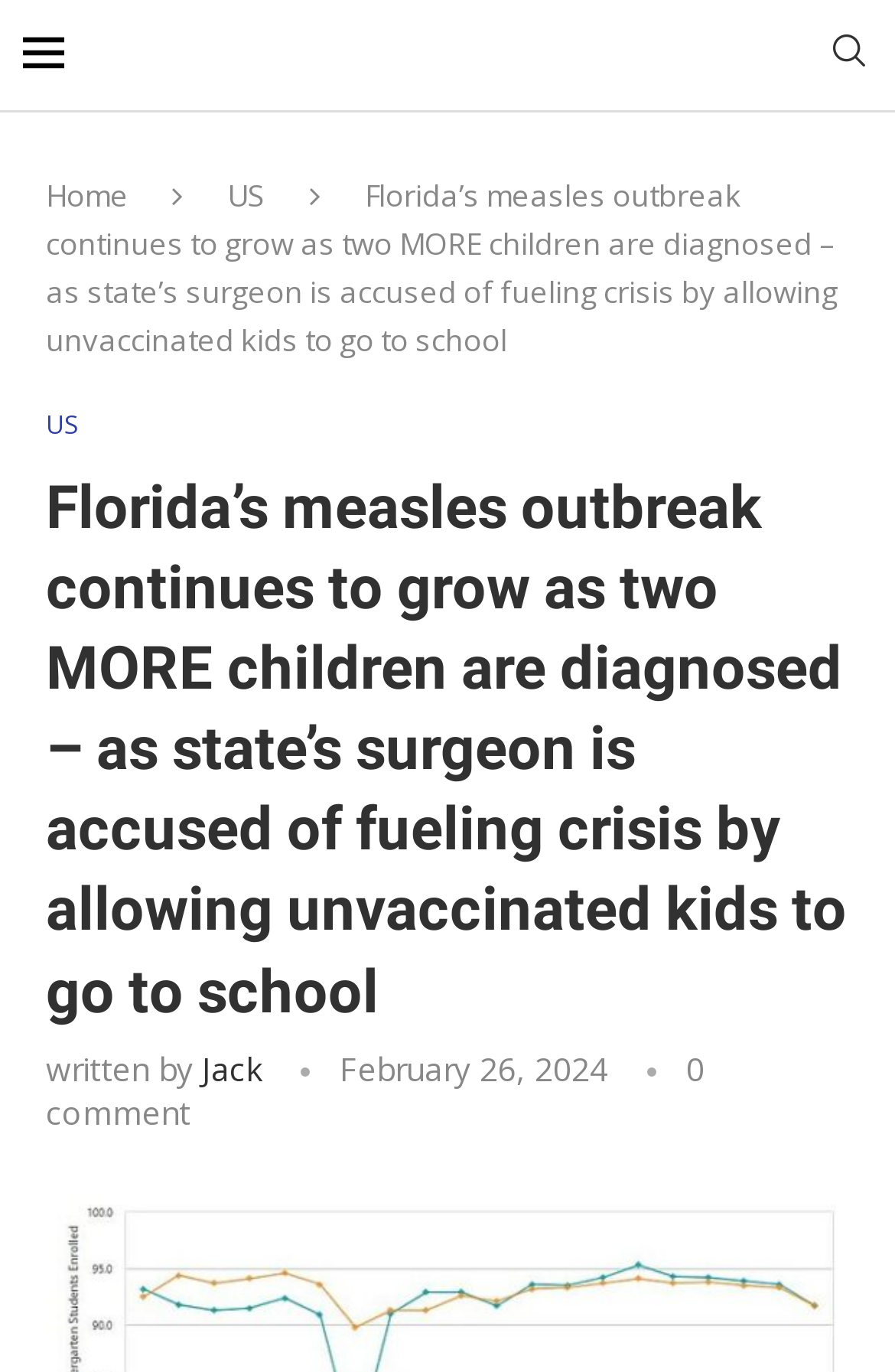Please reply to the following question using a single word or phrase: 
How many children are diagnosed with measles in Broward County?

Eight